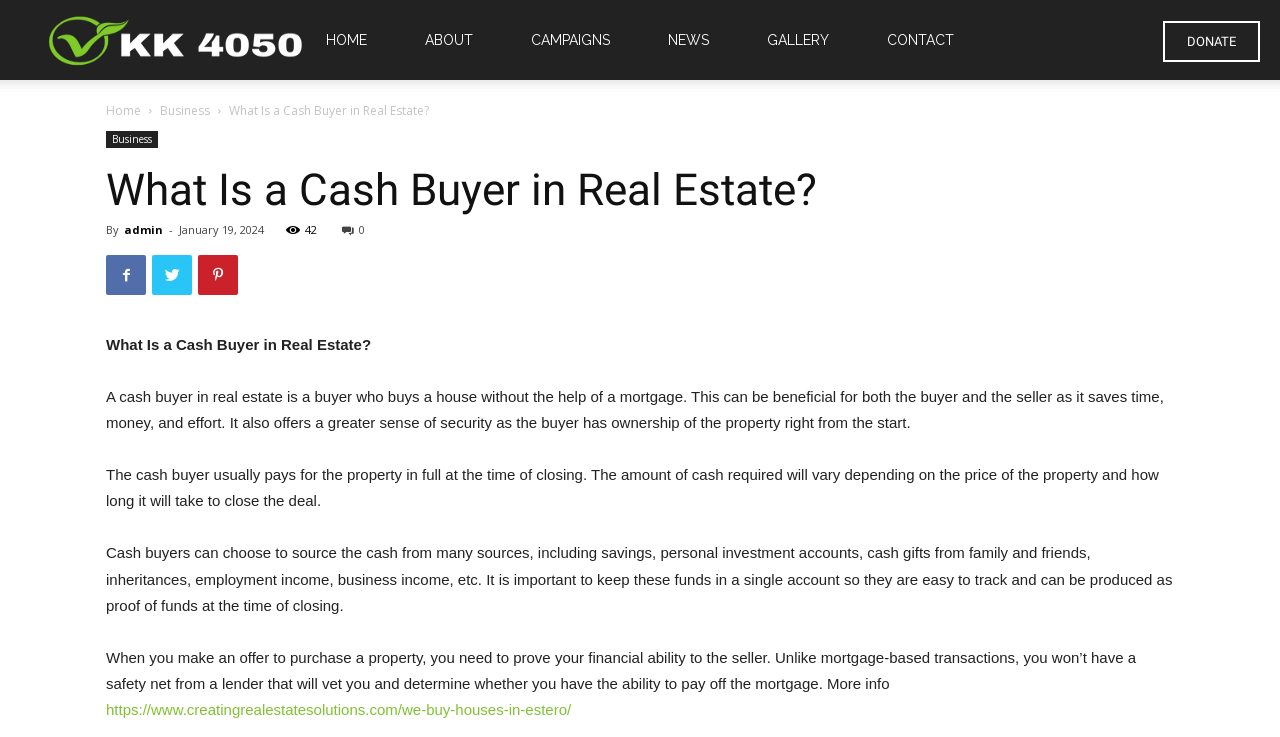Identify the bounding box coordinates for the region of the element that should be clicked to carry out the instruction: "Click the link to learn more about 'we buy houses in estero'". The bounding box coordinates should be four float numbers between 0 and 1, i.e., [left, top, right, bottom].

[0.083, 0.951, 0.446, 0.974]